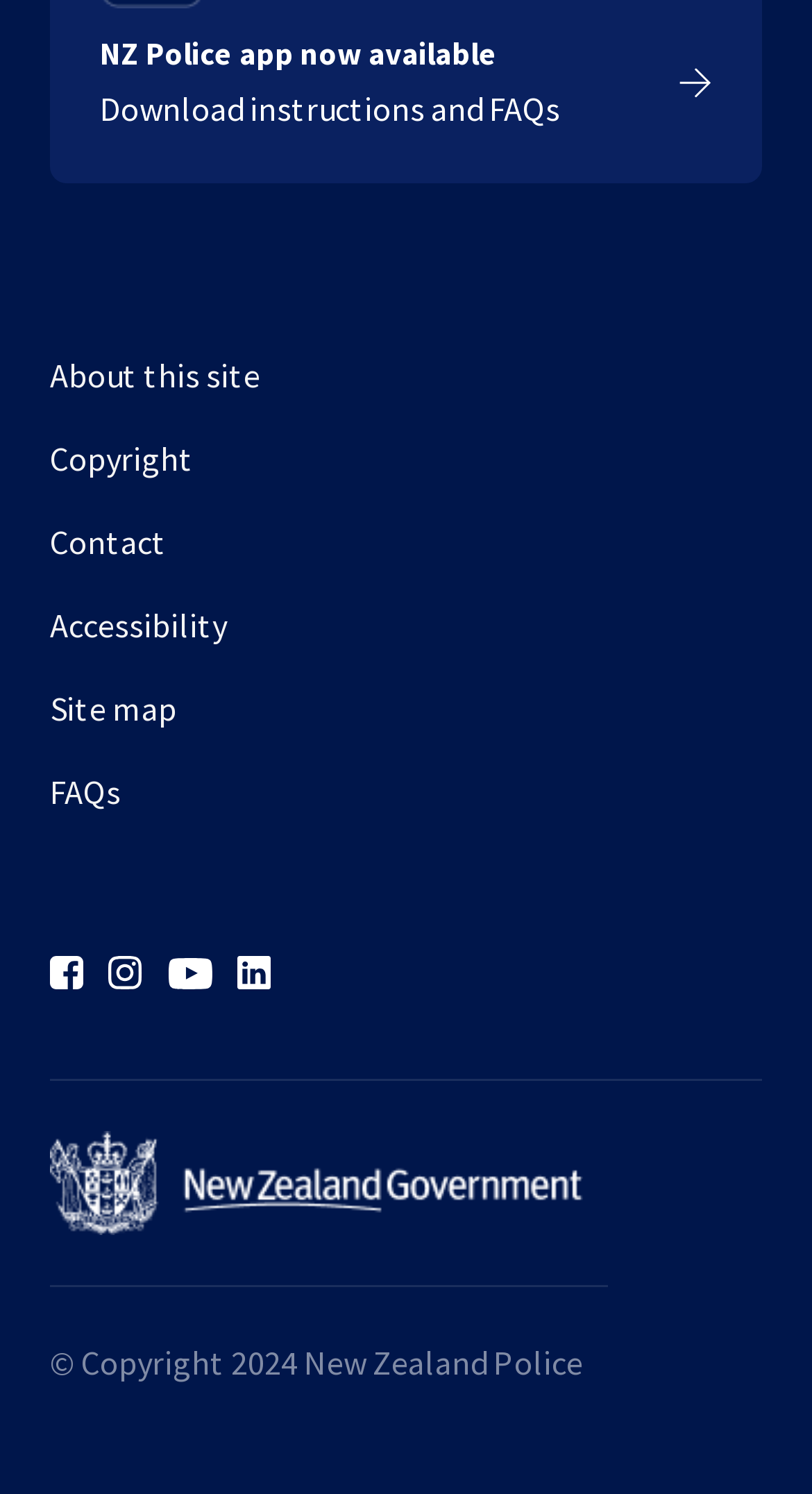Respond to the question below with a concise word or phrase:
How many social media icons are present?

4